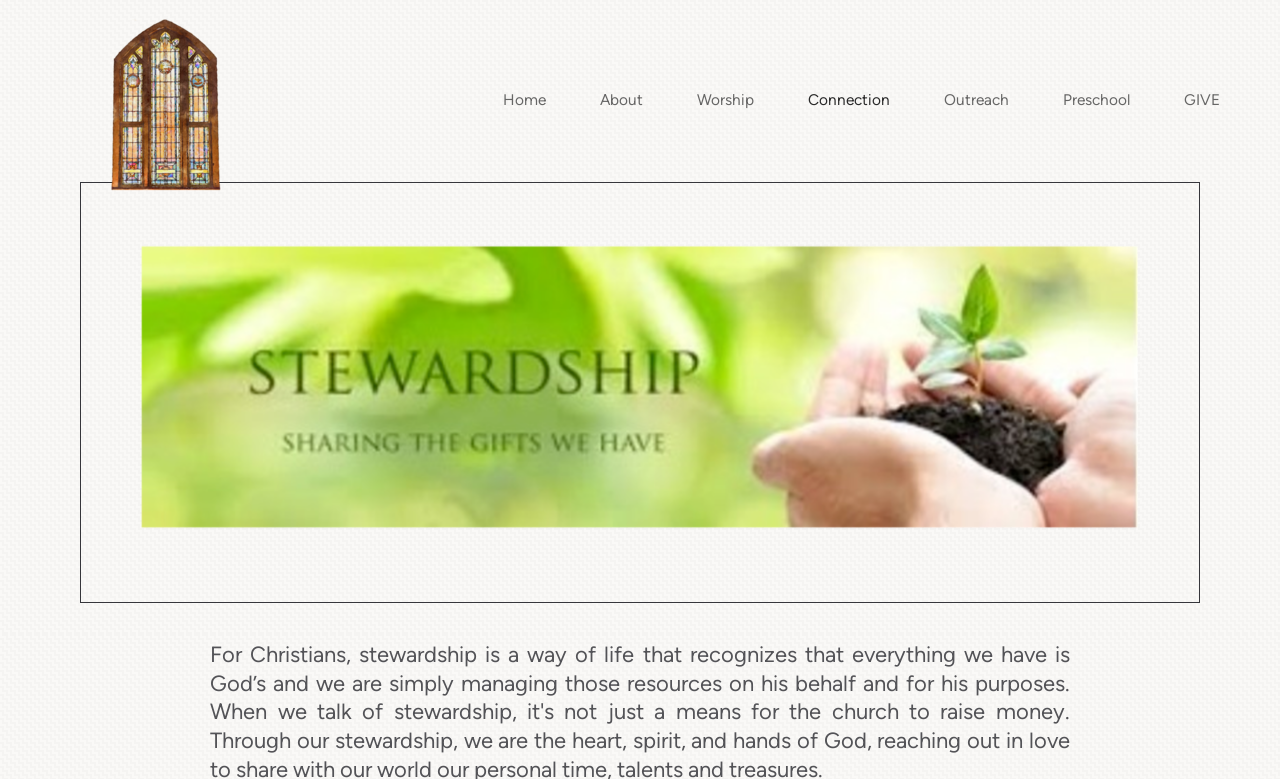What is the name of the church?
Please provide a single word or phrase as the answer based on the screenshot.

Mount Carmel United Methodist Church